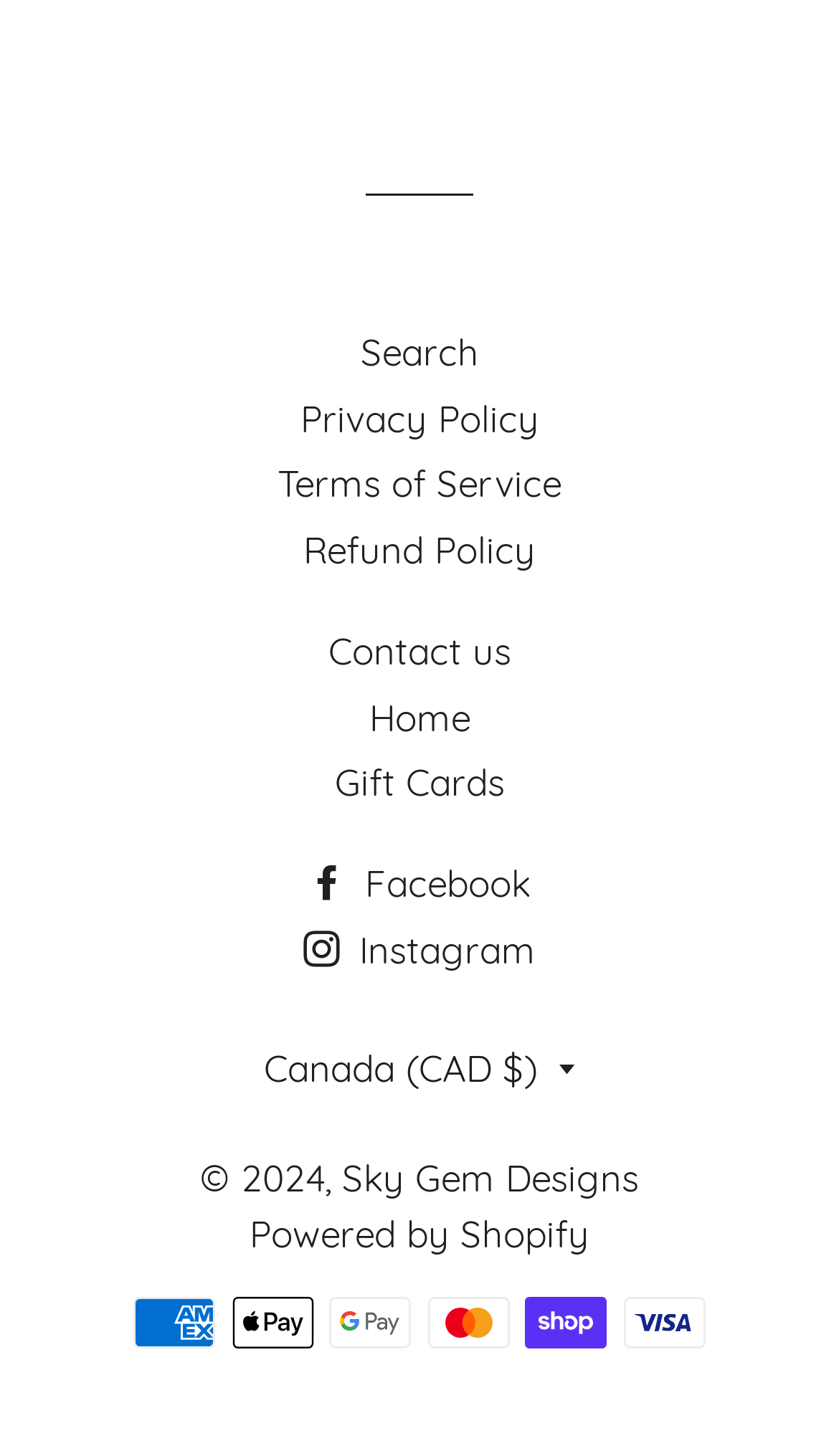Could you find the bounding box coordinates of the clickable area to complete this instruction: "view orders"?

None